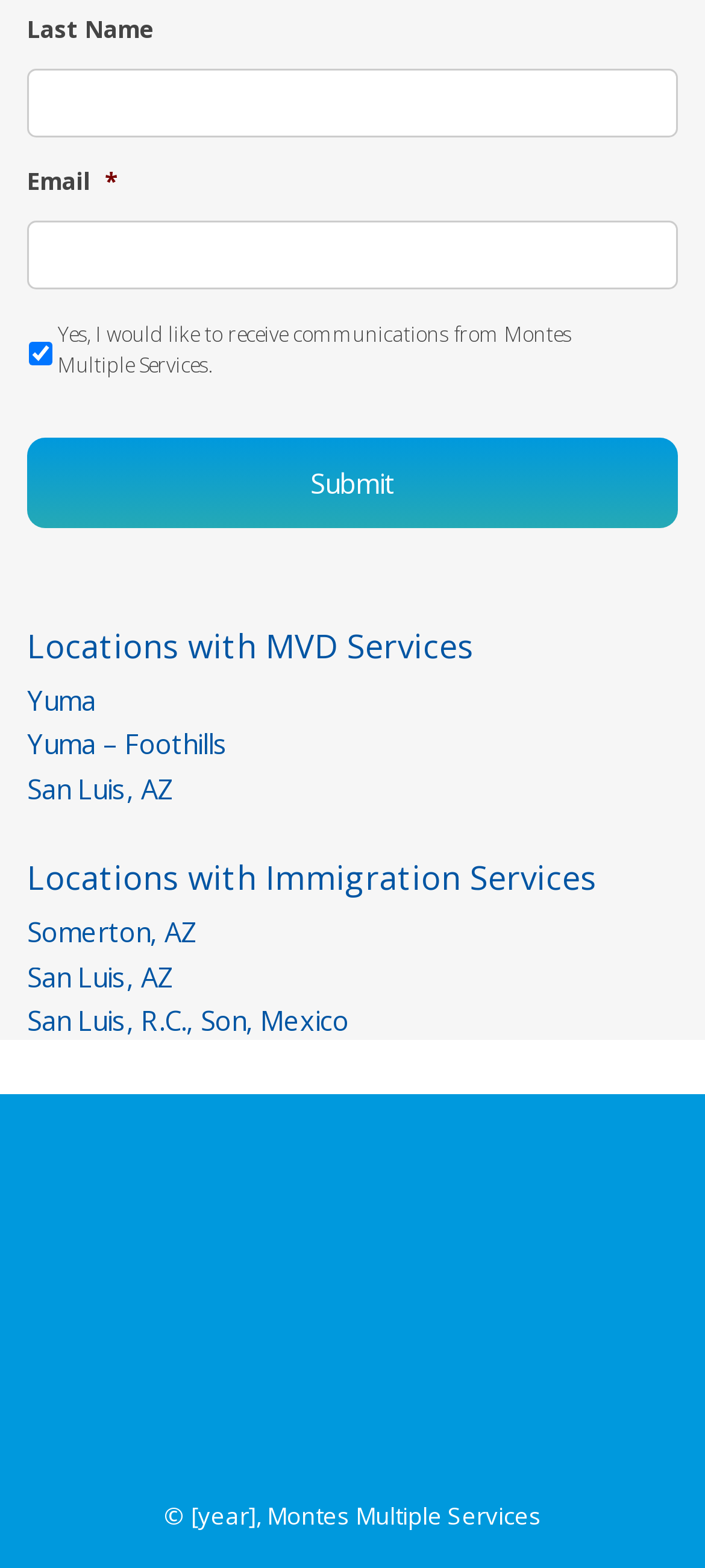Please identify the bounding box coordinates of the element that needs to be clicked to execute the following command: "Enter last name". Provide the bounding box using four float numbers between 0 and 1, formatted as [left, top, right, bottom].

[0.038, 0.044, 0.962, 0.088]